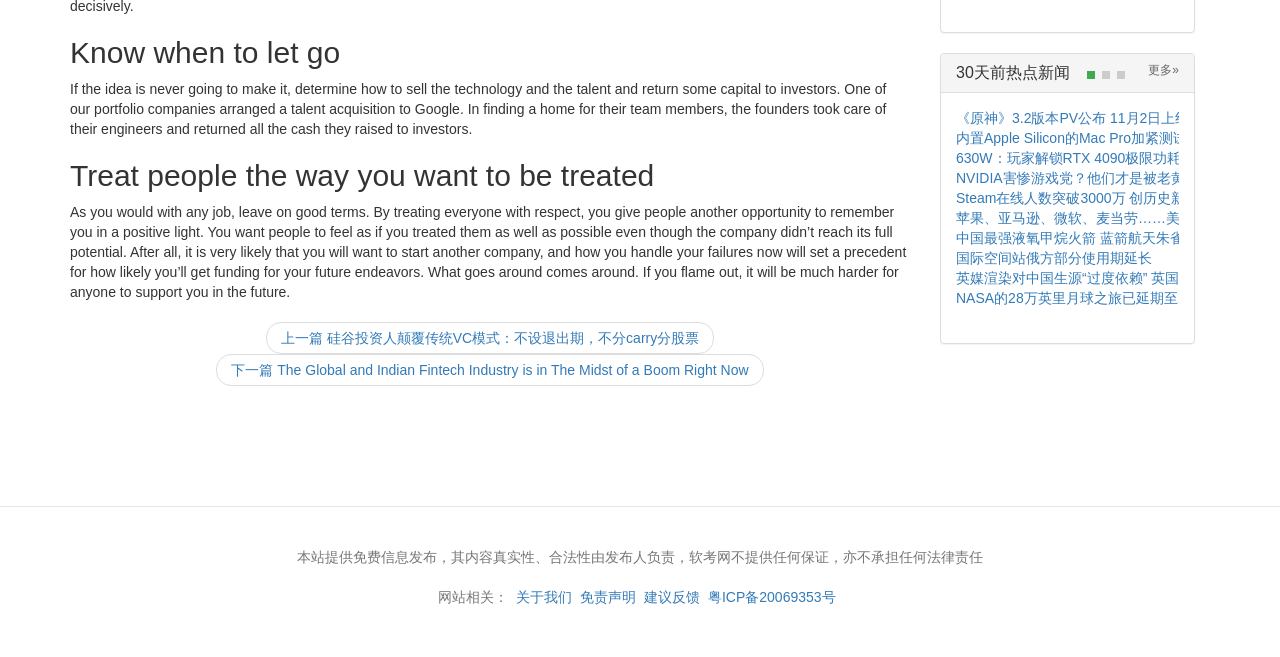From the webpage screenshot, identify the region described by 630W：玩家解锁RTX 4090极限功耗. Provide the bounding box coordinates as (top-left x, top-left y, bottom-right x, bottom-right y), with each value being a floating point number between 0 and 1.

[0.747, 0.228, 0.923, 0.252]